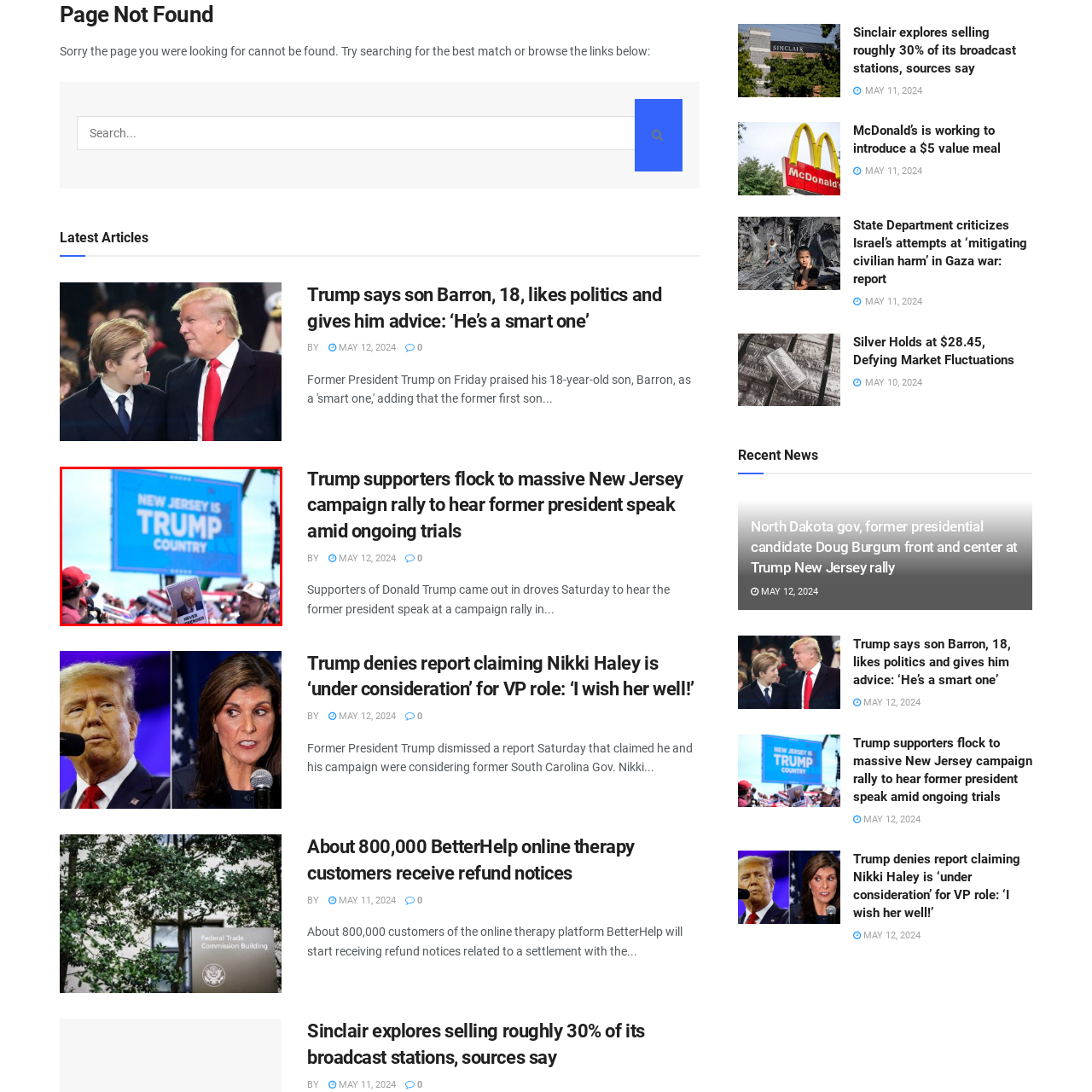Describe the features and objects visible in the red-framed section of the image in detail.

The image captures a vibrant scene from a Donald Trump campaign rally in New Jersey, where enthusiastic supporters are gathered in large numbers. Prominently displayed in the background is a large banner proclaiming "NEW JERSEY IS TRUMP COUNTRY," signifying the state's strong support for the former president. Among the crowd, a supporter holds a sign featuring an image of Trump,  emphasizing their endorsement. The atmosphere is filled with excitement, highlighting the mobilization of Trump's base as they rally in favor of his political agenda amidst ongoing trials and controversies.